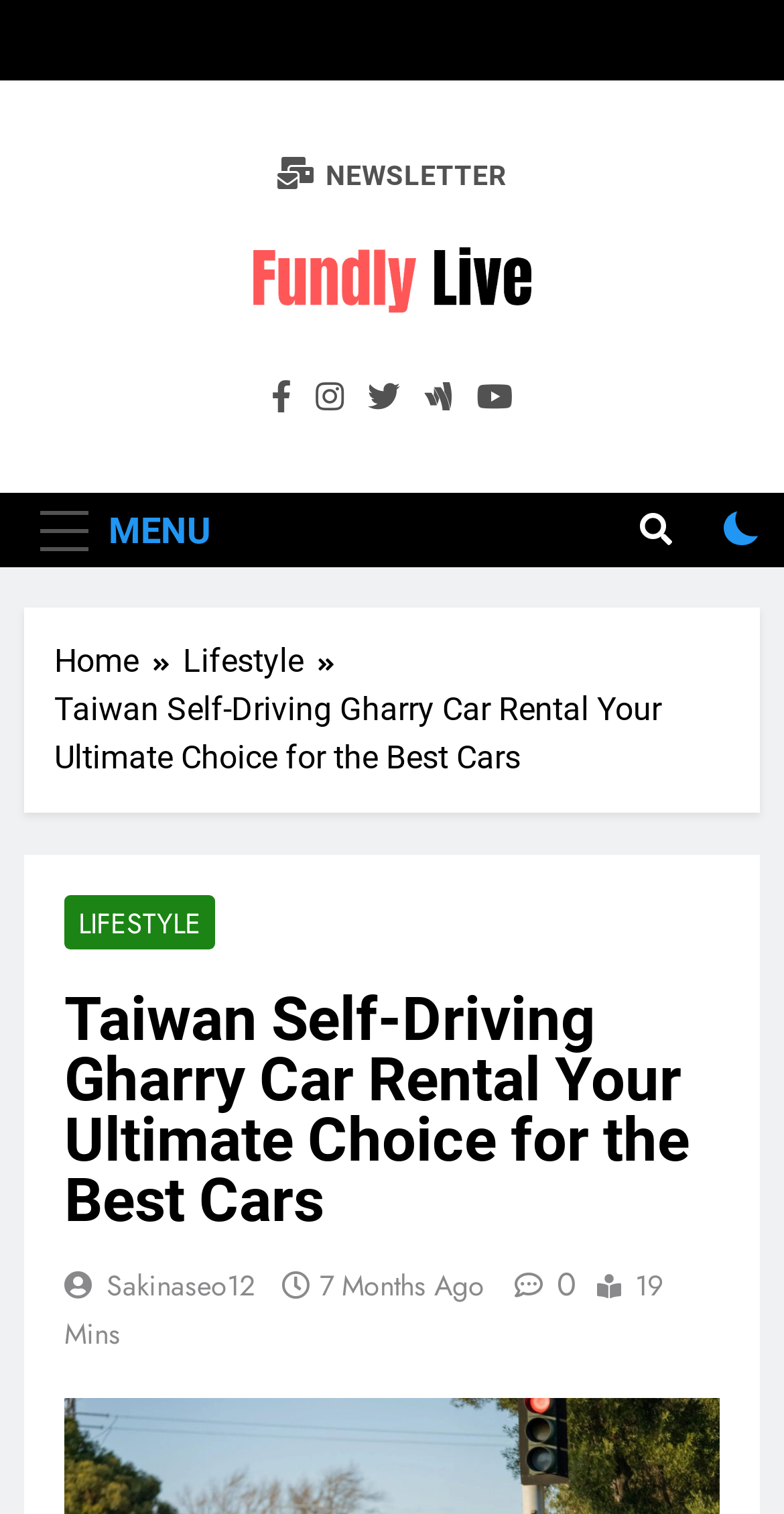Answer the following inquiry with a single word or phrase:
How many social media links are available?

5